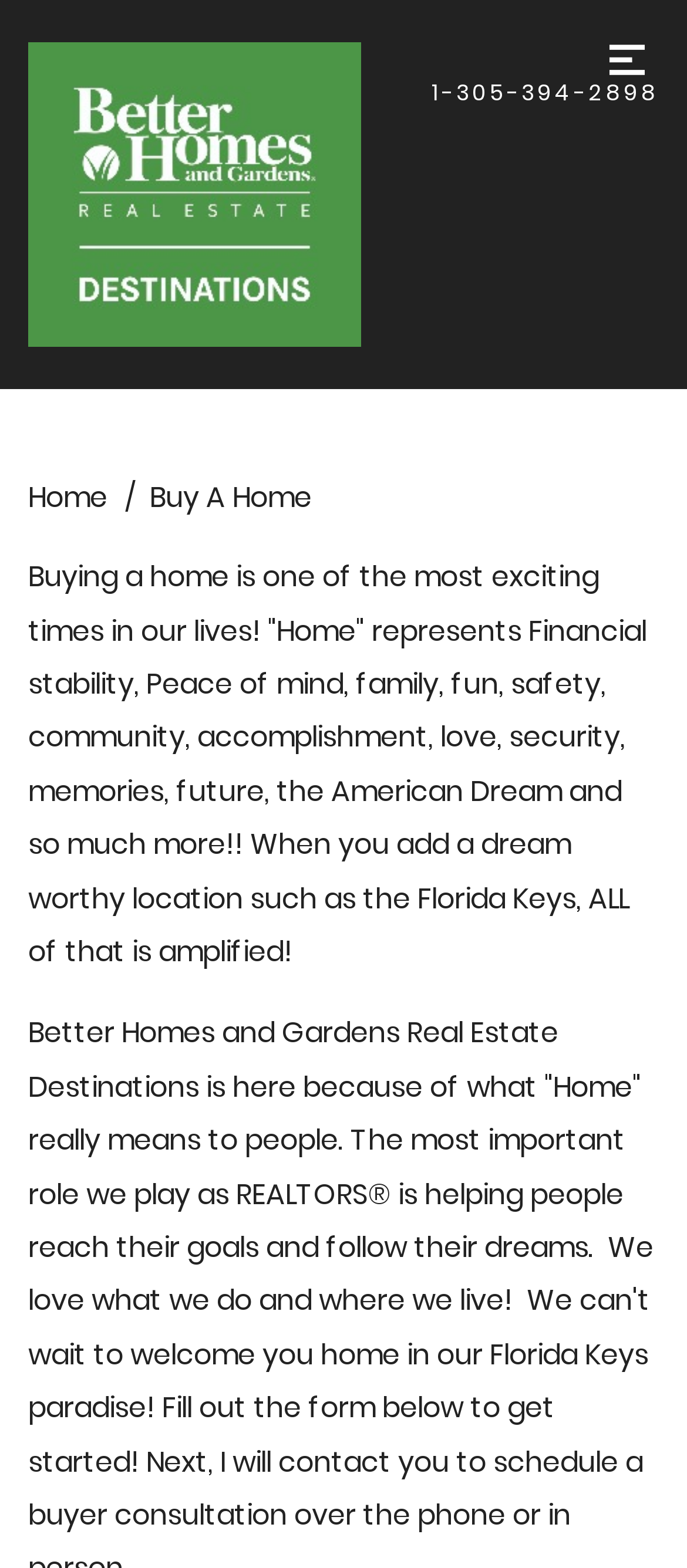What is the location emphasized on the webpage? Analyze the screenshot and reply with just one word or a short phrase.

Florida Keys